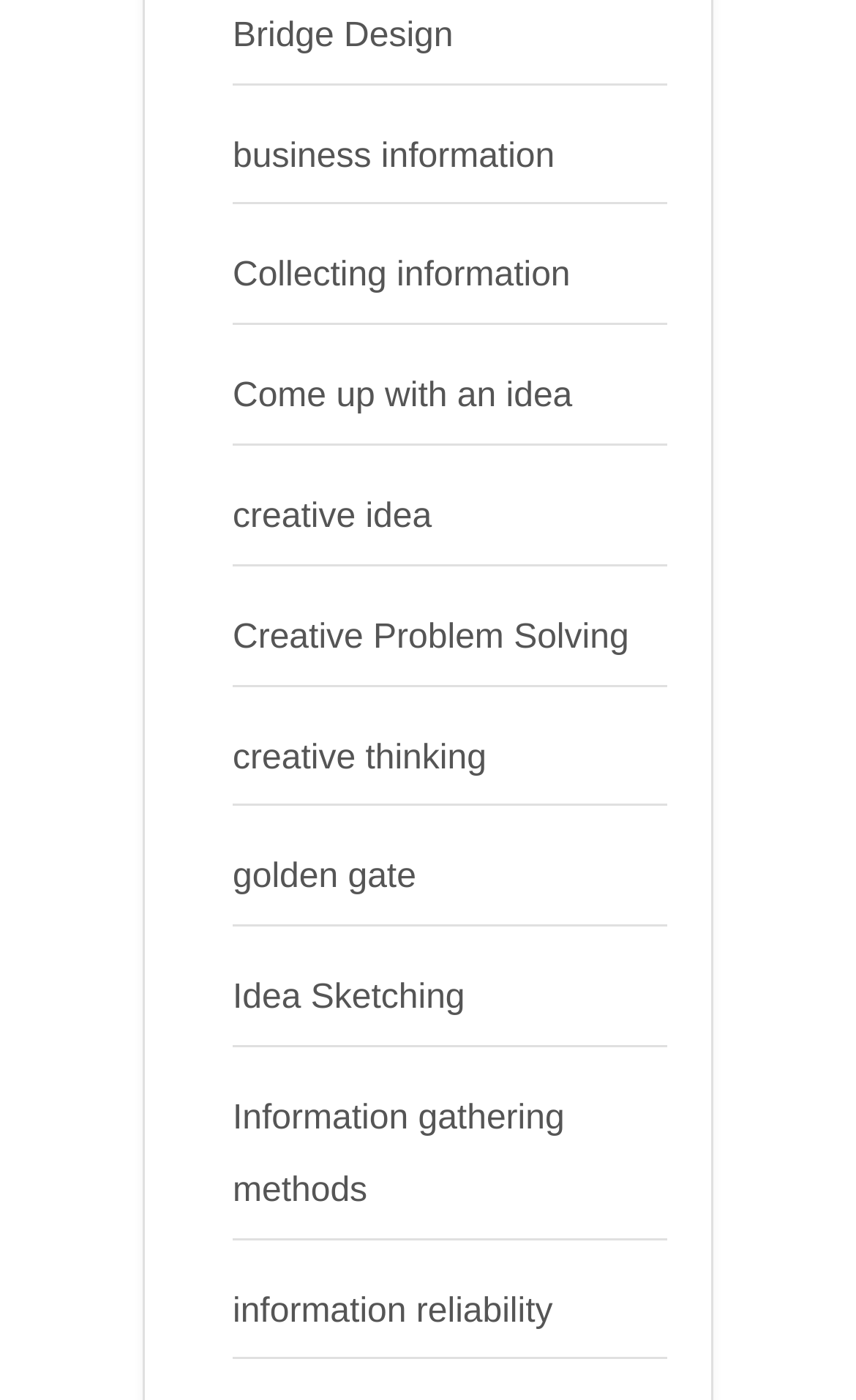Can you specify the bounding box coordinates of the area that needs to be clicked to fulfill the following instruction: "Click on Bridge Design"?

[0.272, 0.012, 0.529, 0.039]